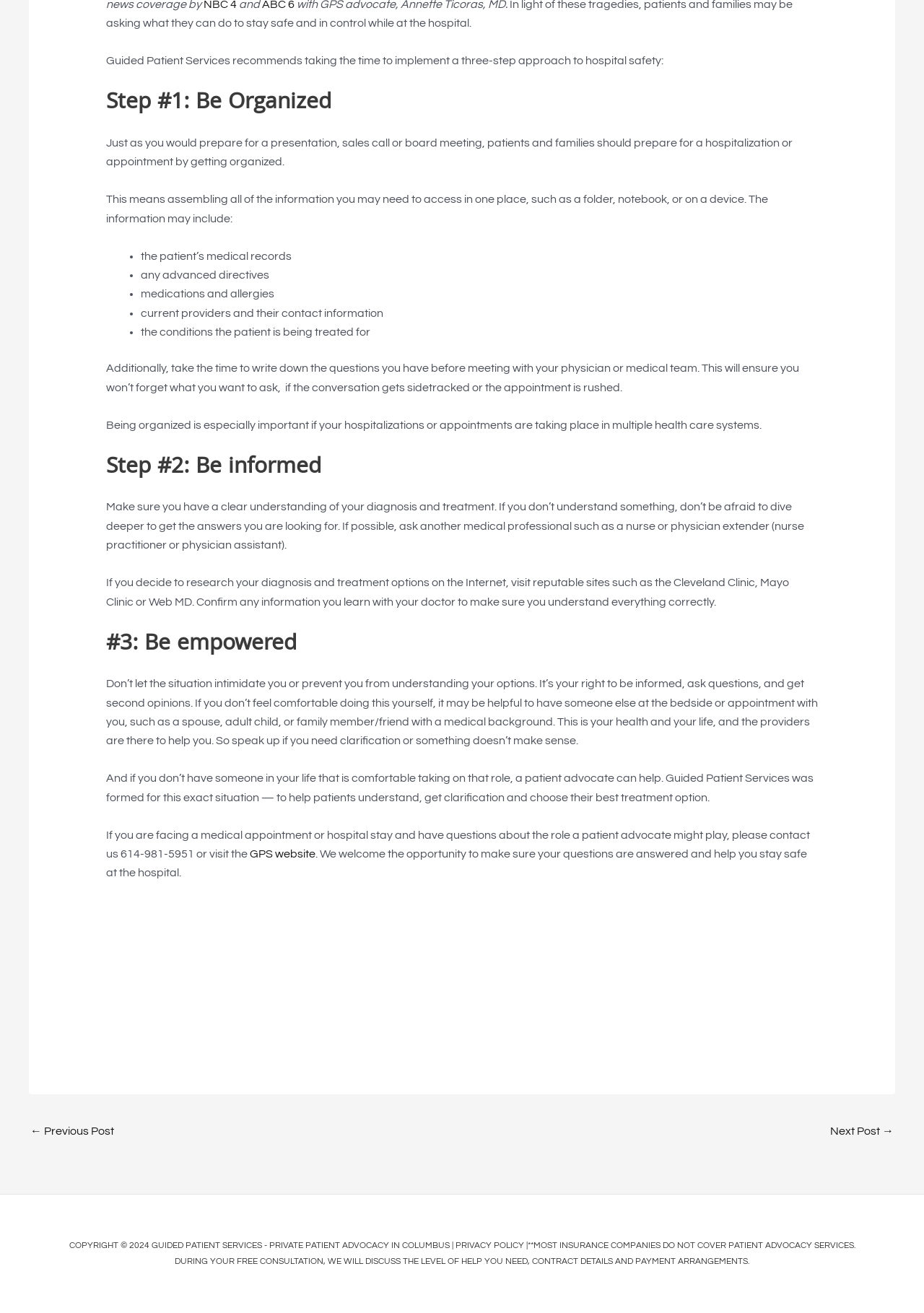What is the first step to hospital safety?
Provide a detailed answer to the question using information from the image.

The first step to hospital safety is to be organized, which means assembling all the necessary information in one place, such as a folder, notebook, or device, and preparing questions to ask the physician or medical team.